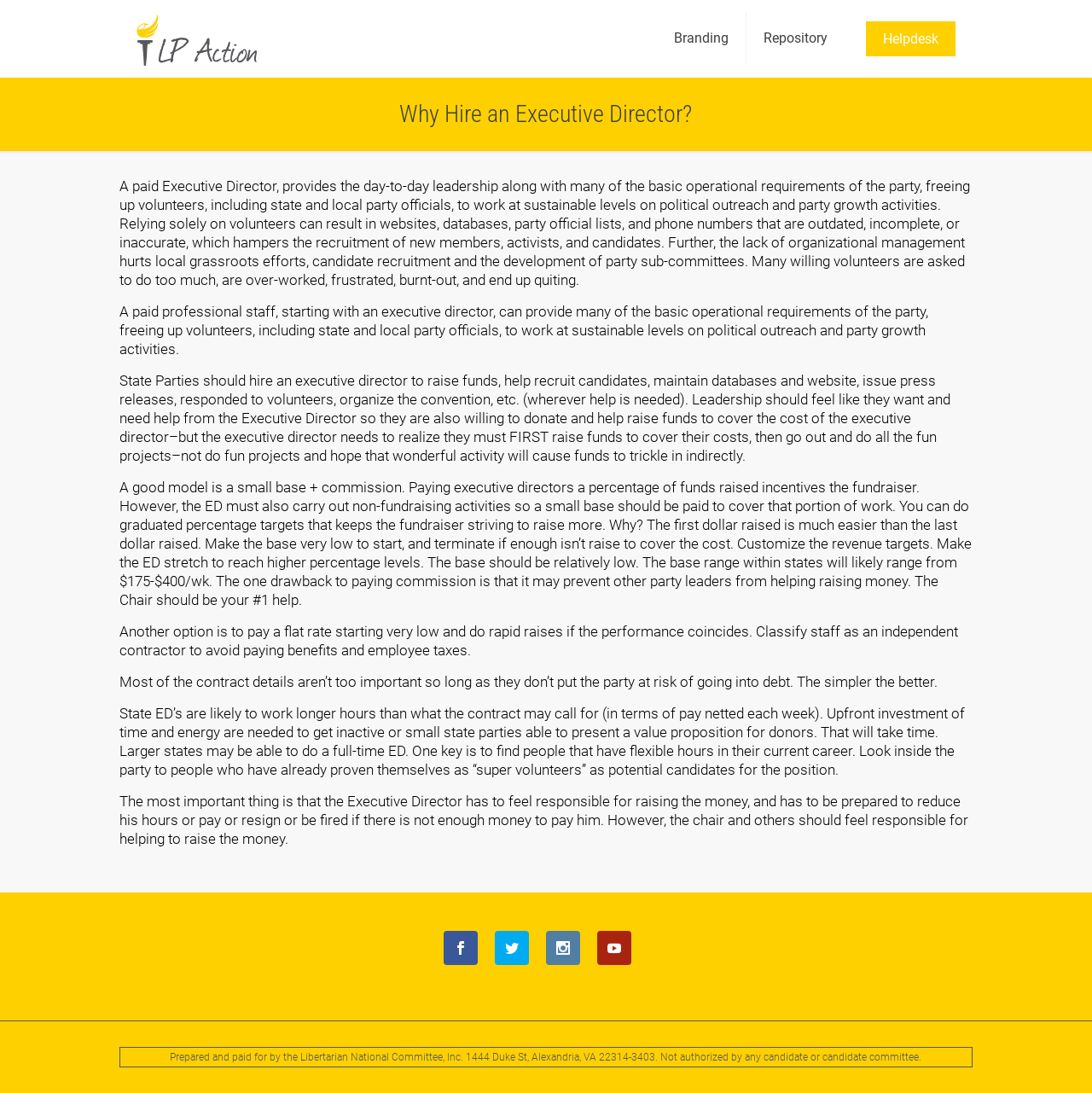Please answer the following query using a single word or phrase: 
What is a good model for paying an Executive Director?

Small base + commission